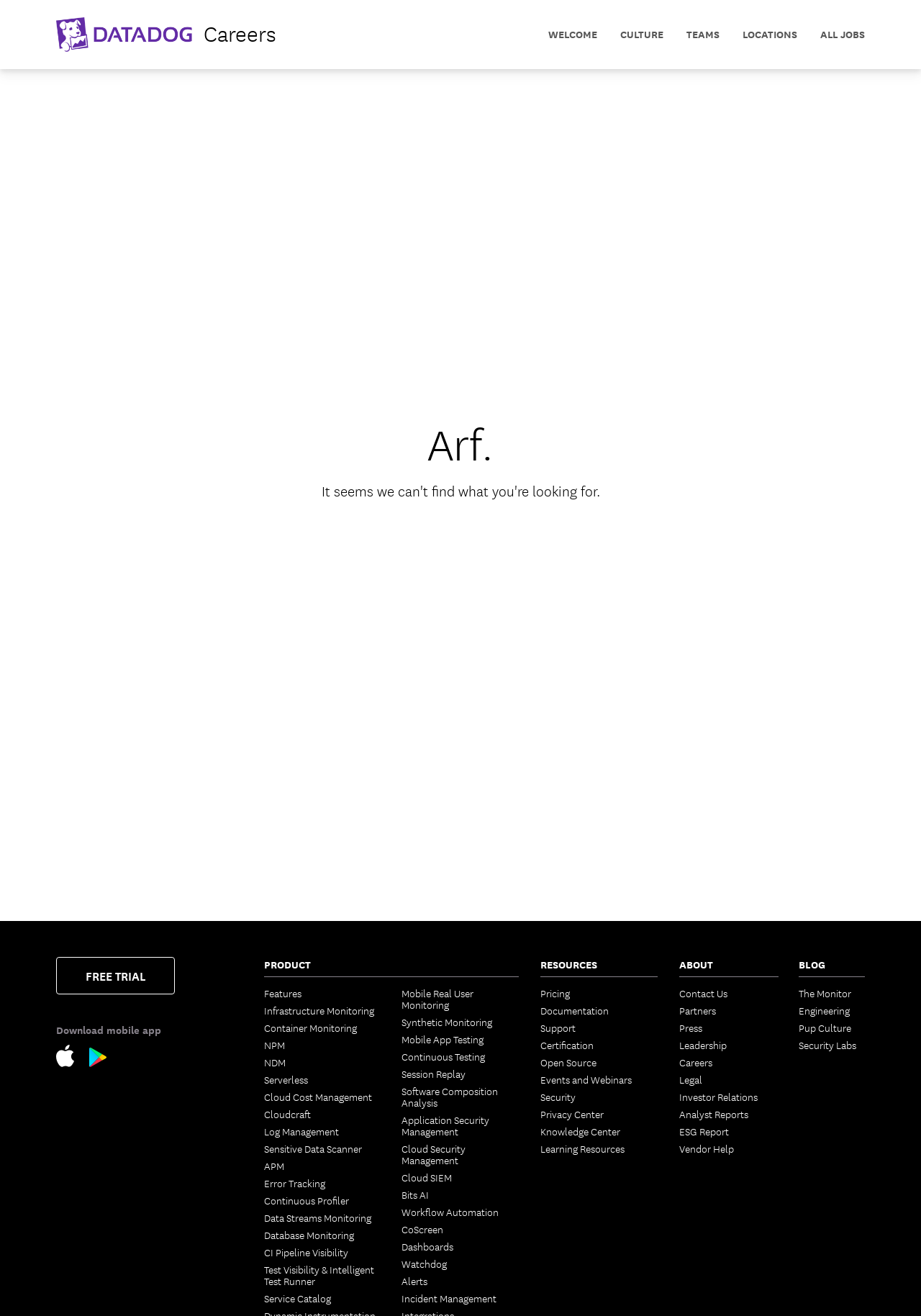Provide a brief response to the question using a single word or phrase: 
What is the main purpose of the webpage?

Careers